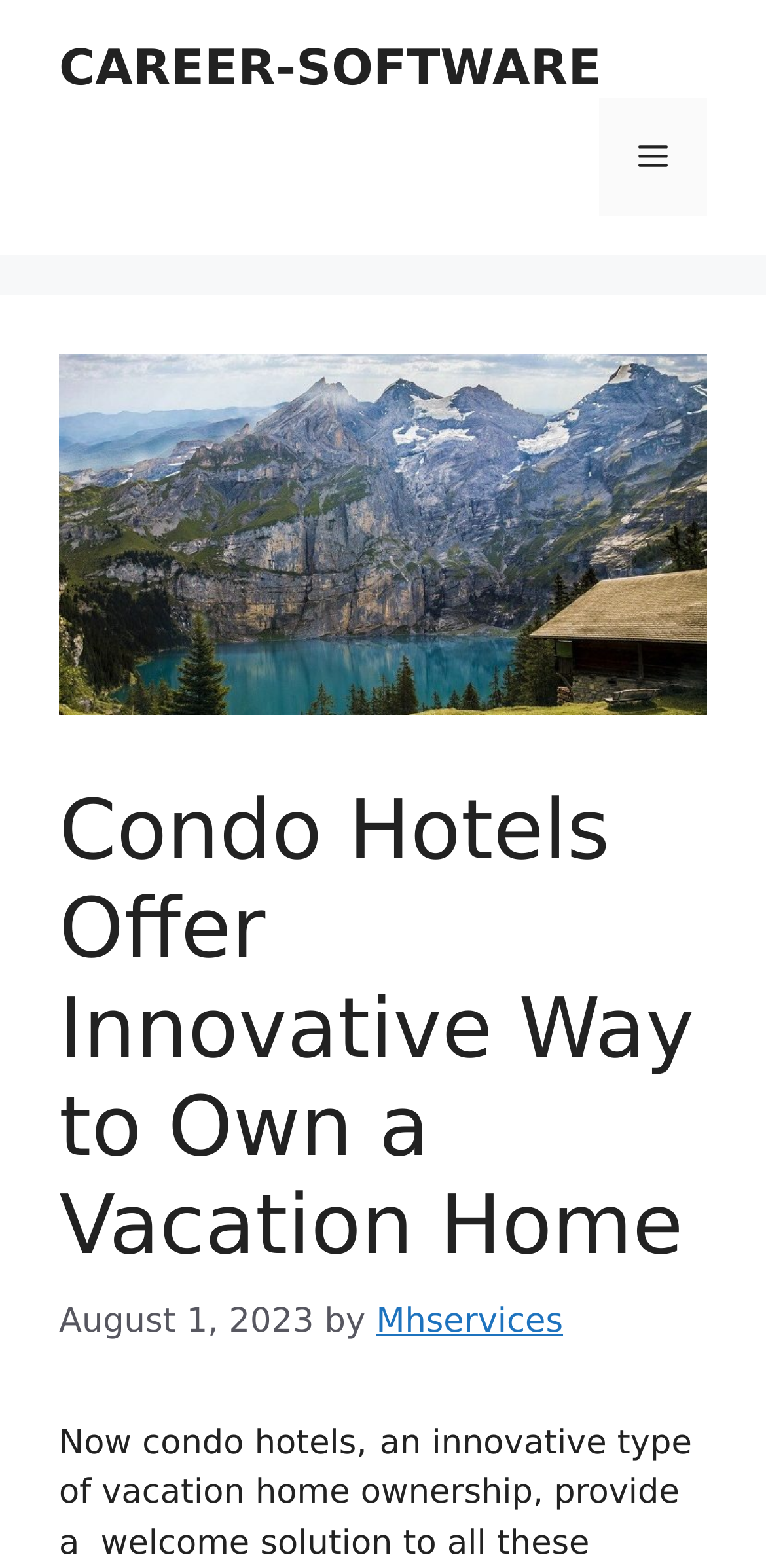What is the purpose of the button in the navigation section?
From the details in the image, answer the question comprehensively.

I found the purpose of the button in the navigation section by examining the button element, which is labeled as 'Menu' and has an expanded property set to False, indicating that it controls the primary menu.